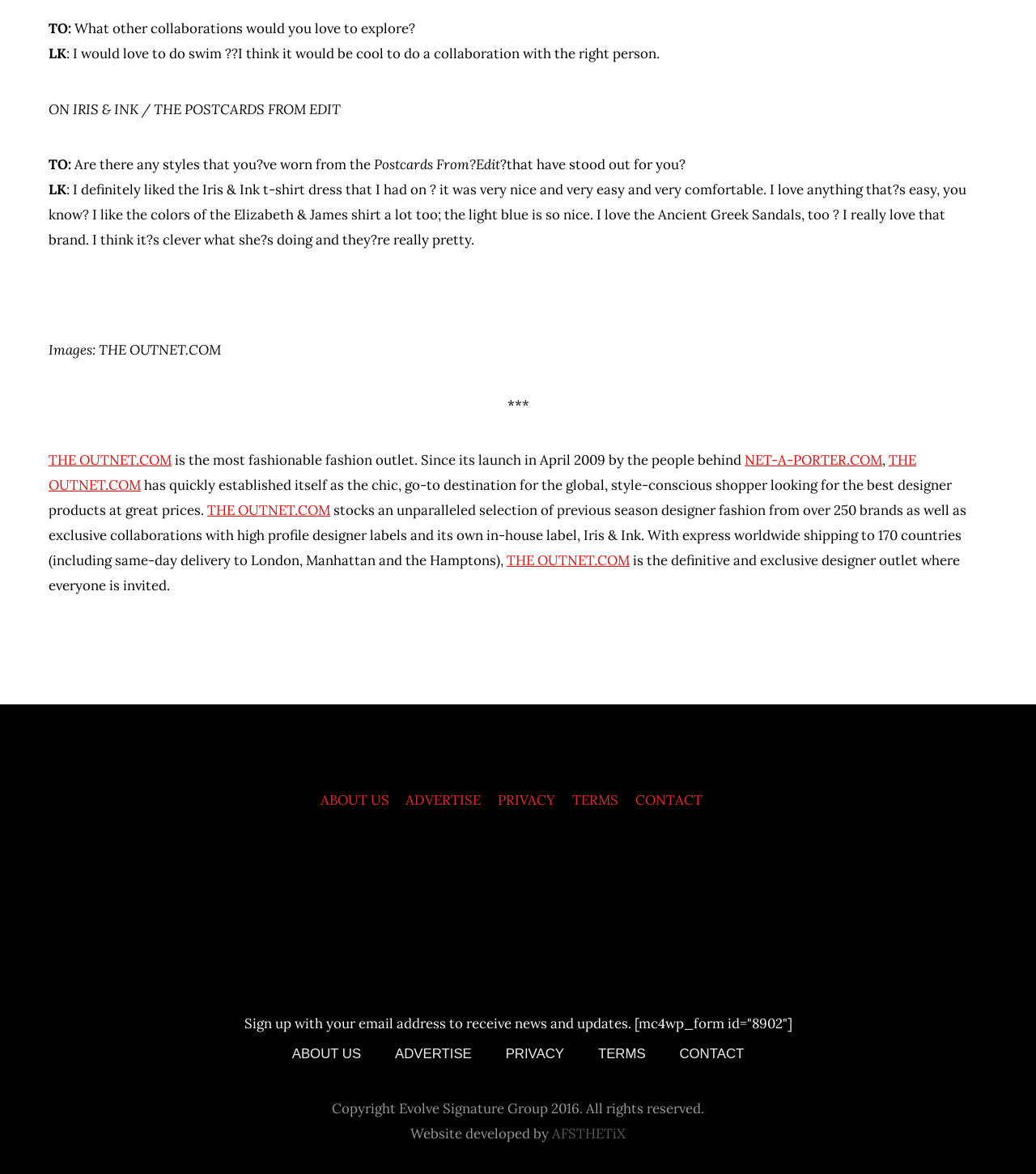Find the bounding box coordinates for the HTML element described as: "ADVERTISE". The coordinates should consist of four float values between 0 and 1, i.e., [left, top, right, bottom].

[0.392, 0.674, 0.464, 0.689]